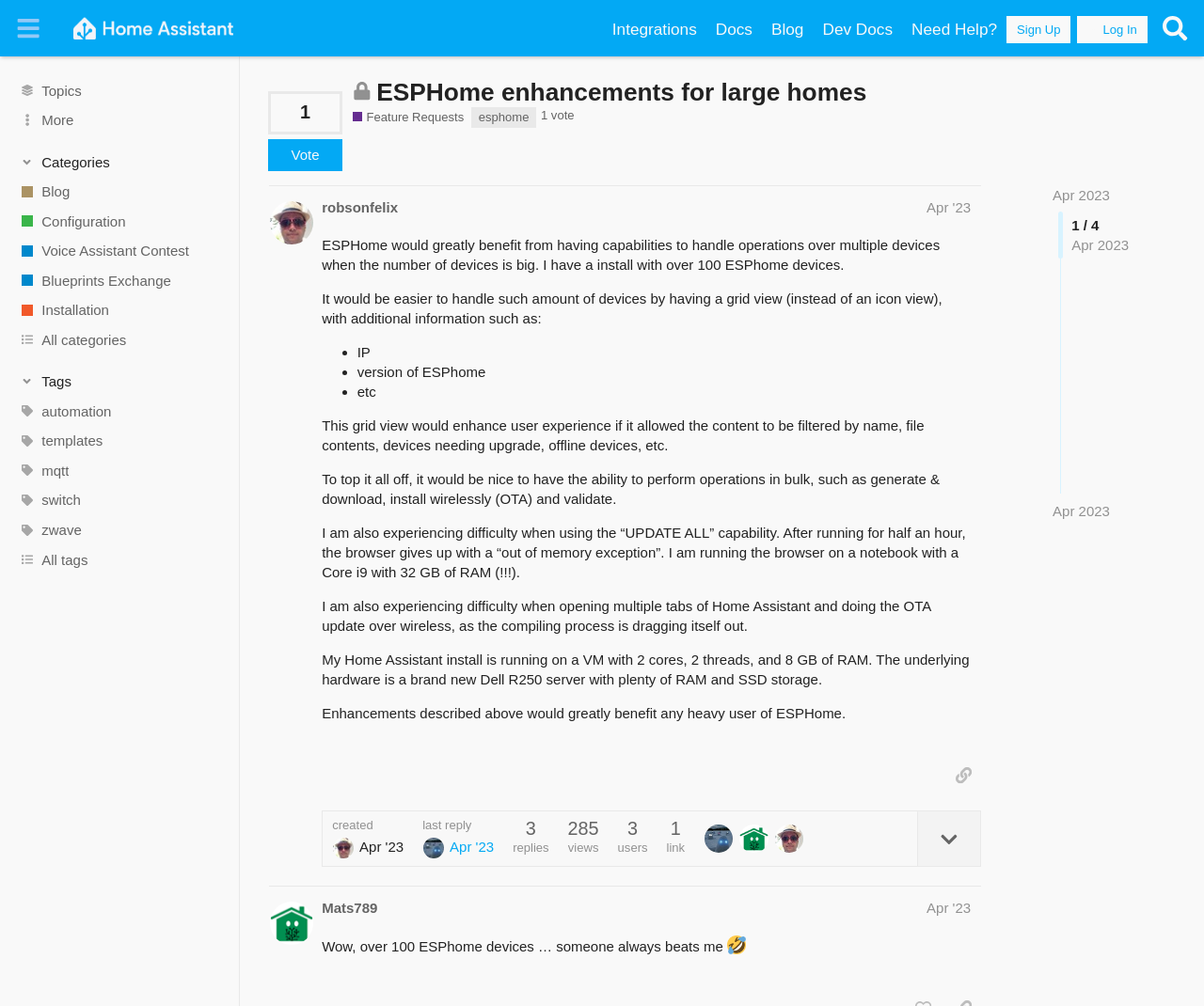Locate the UI element described by By Admin Aspenia in the provided webpage screenshot. Return the bounding box coordinates in the format (top-left x, top-left y, bottom-right x, bottom-right y), ensuring all values are between 0 and 1.

None